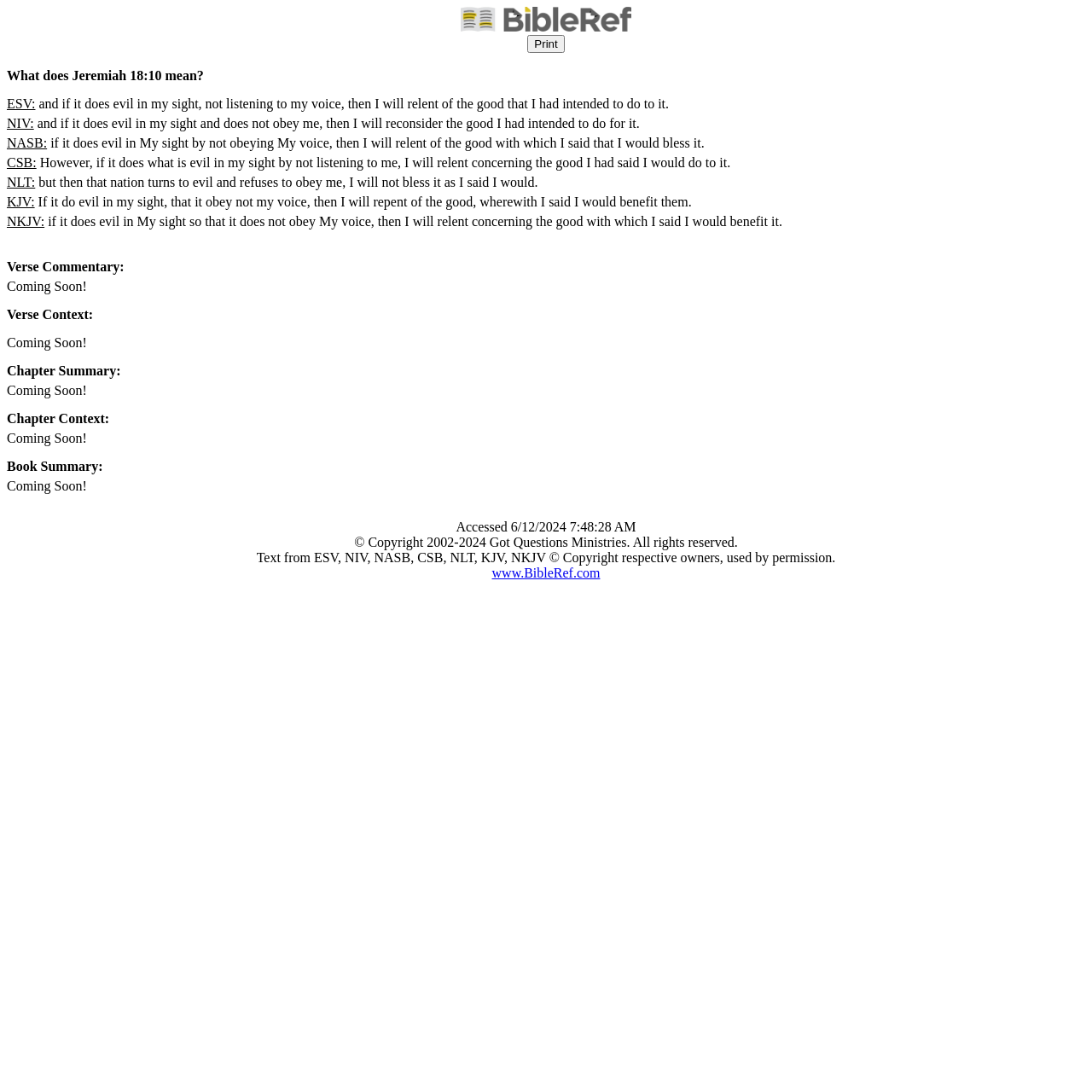Find the bounding box coordinates for the HTML element described as: "www.BibleRef.com". The coordinates should consist of four float values between 0 and 1, i.e., [left, top, right, bottom].

[0.45, 0.518, 0.55, 0.531]